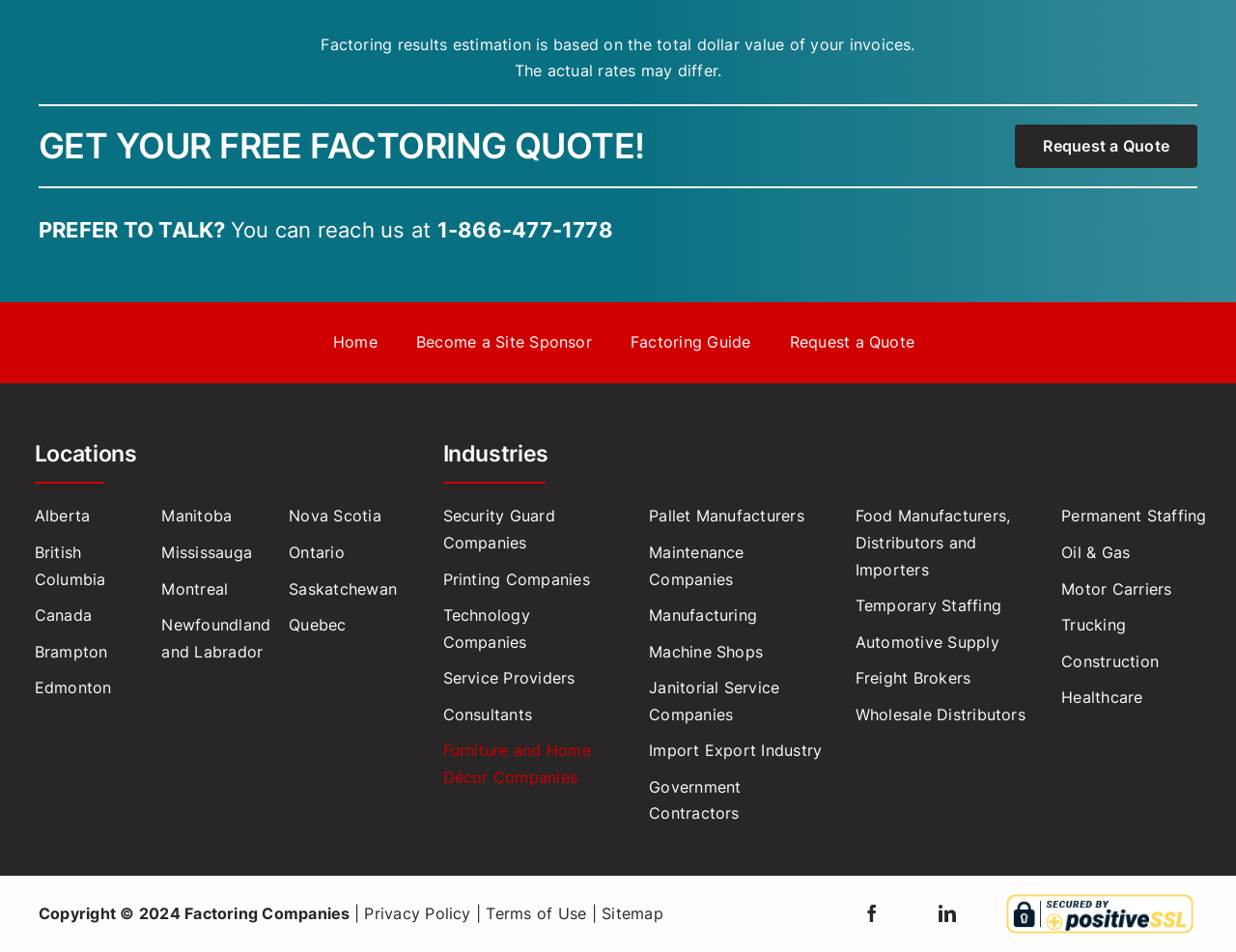Given the description "Food Manufacturers, Distributors and Importers", provide the bounding box coordinates of the corresponding UI element.

[0.692, 0.529, 0.833, 0.613]